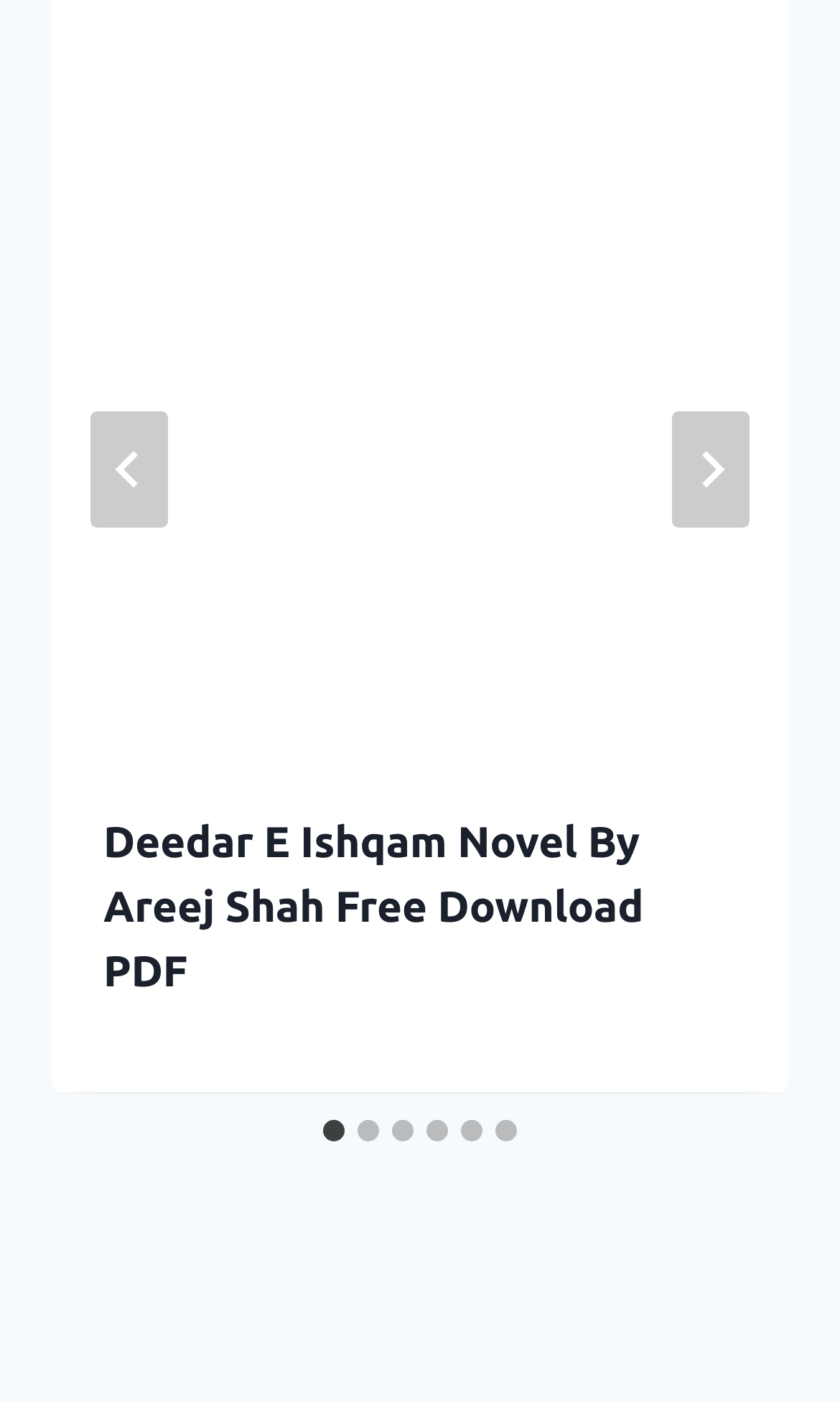Please provide a one-word or phrase answer to the question: 
How many slides are available?

6